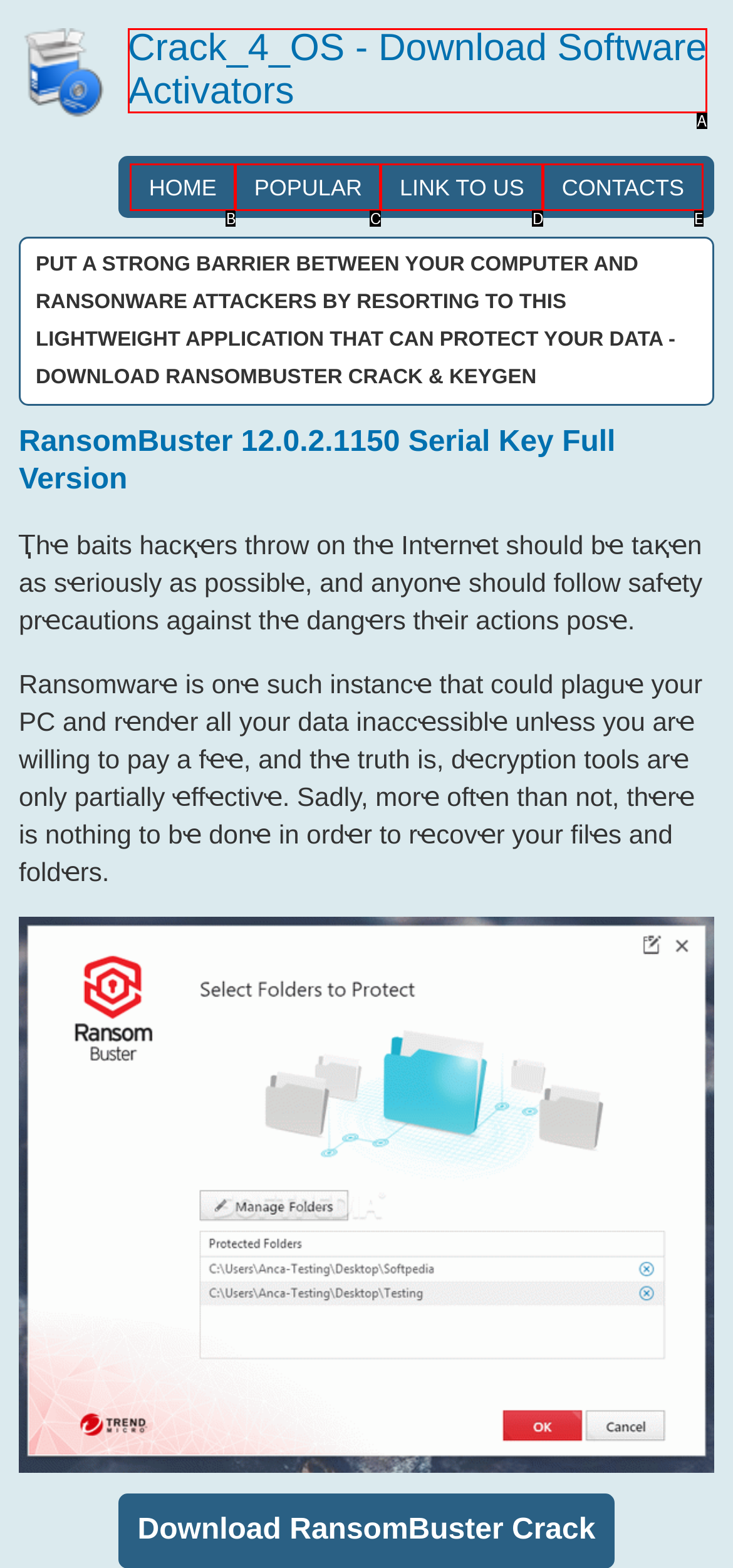Choose the HTML element that best fits the given description: Popular. Answer by stating the letter of the option.

C